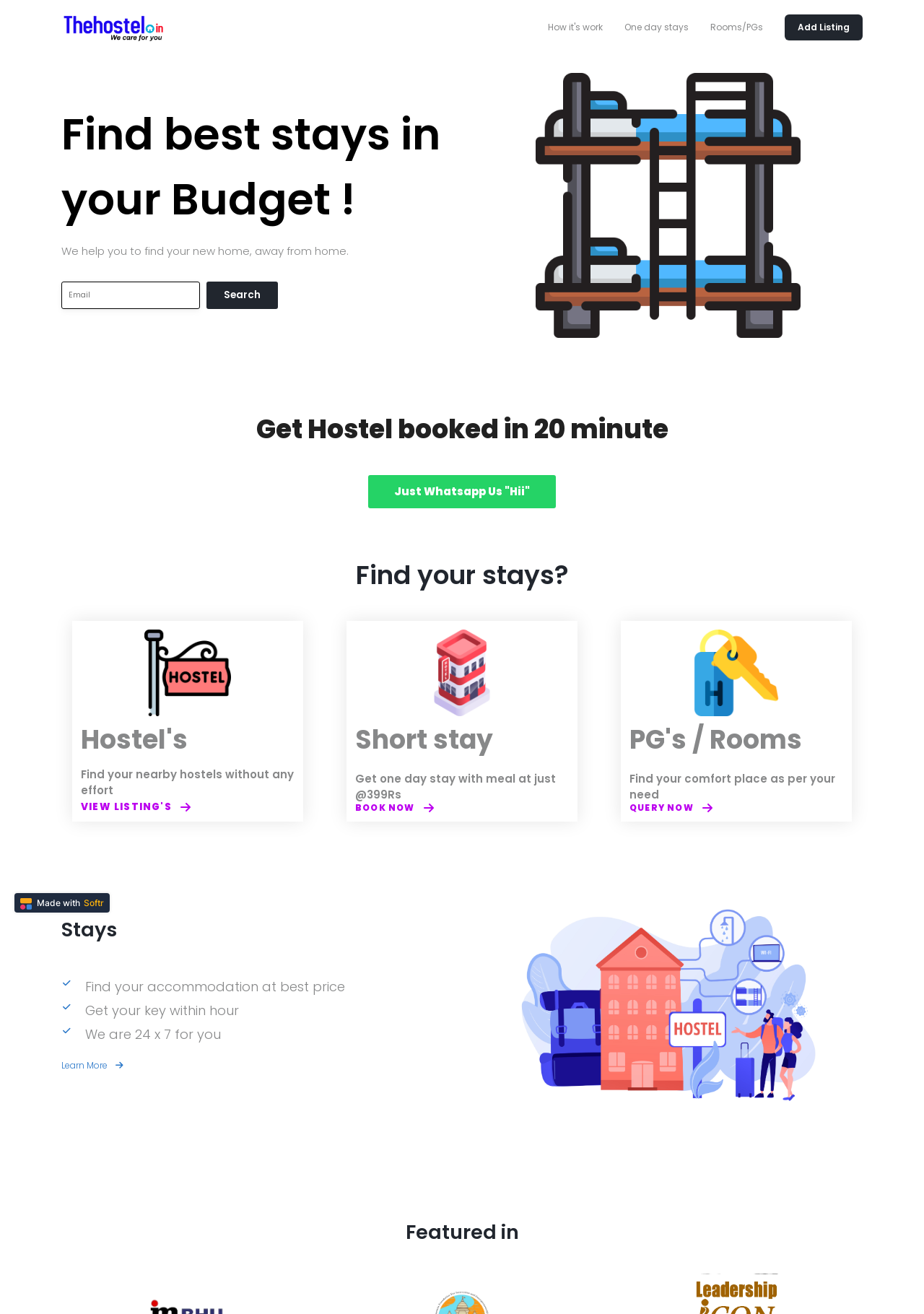Locate the bounding box coordinates of the element you need to click to accomplish the task described by this instruction: "Search for stays".

[0.223, 0.214, 0.301, 0.235]